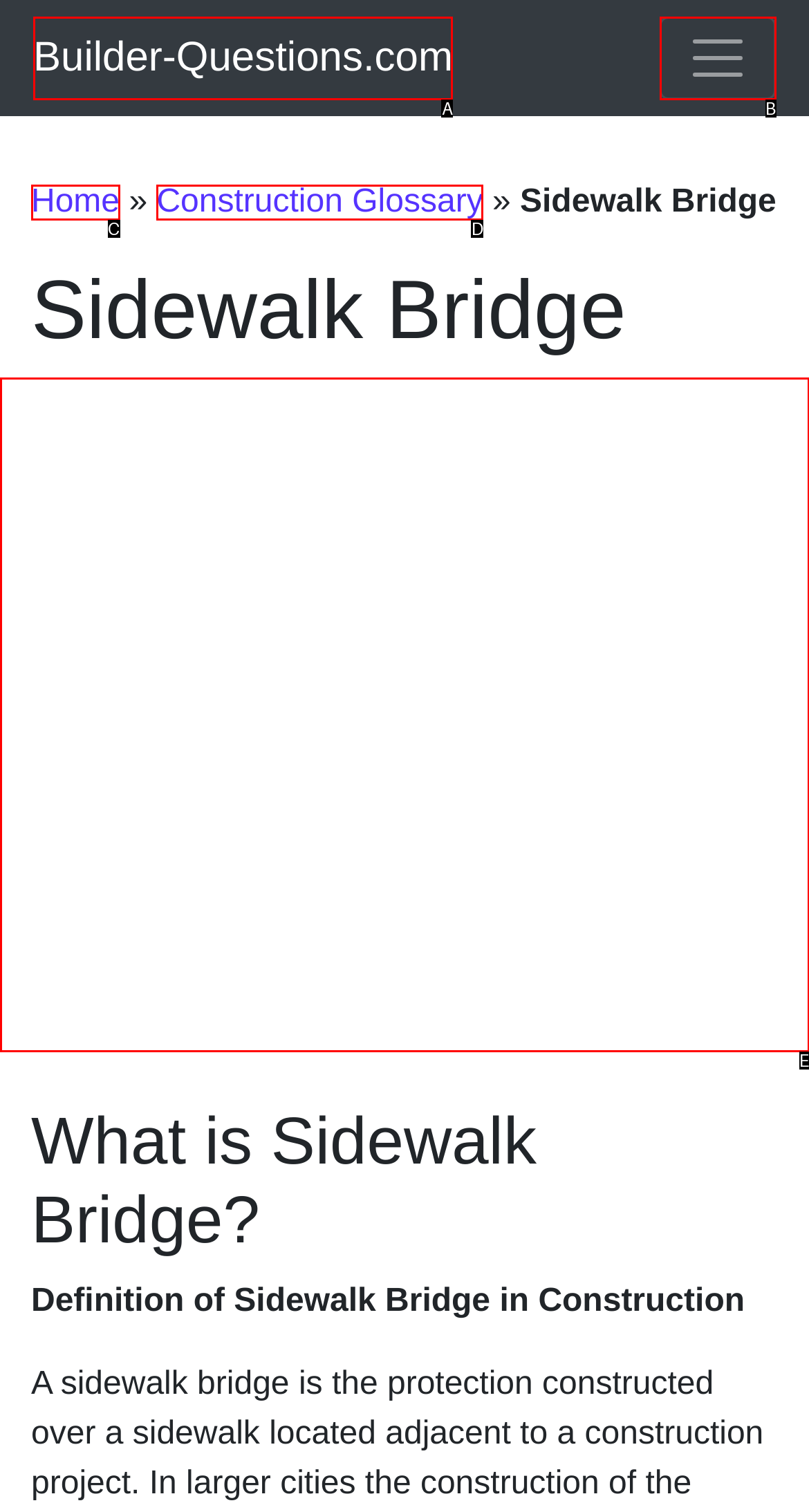From the description: Builder-Questions.com, select the HTML element that fits best. Reply with the letter of the appropriate option.

A